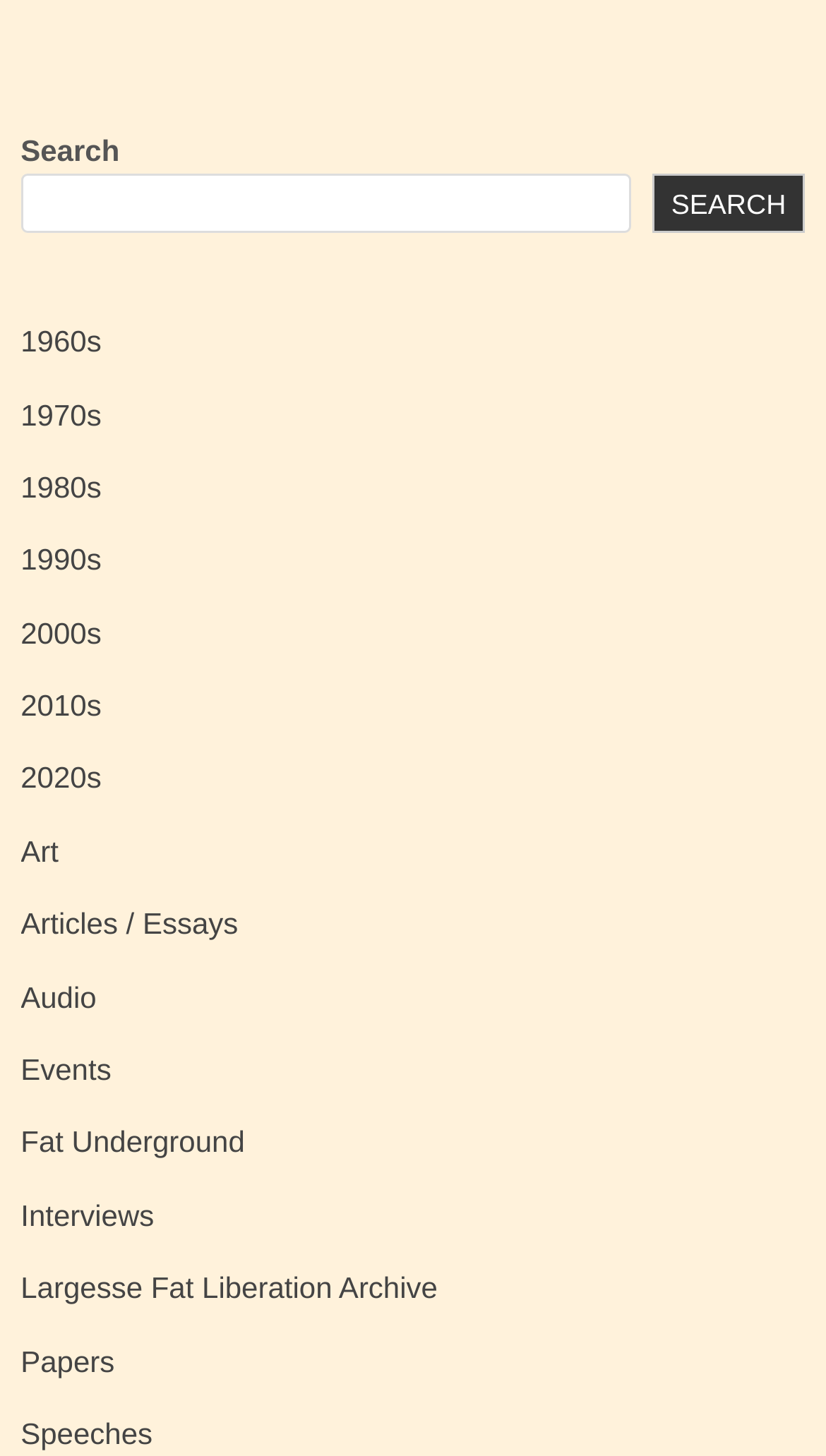Reply to the question below using a single word or brief phrase:
What is the purpose of the search element?

To search the archive